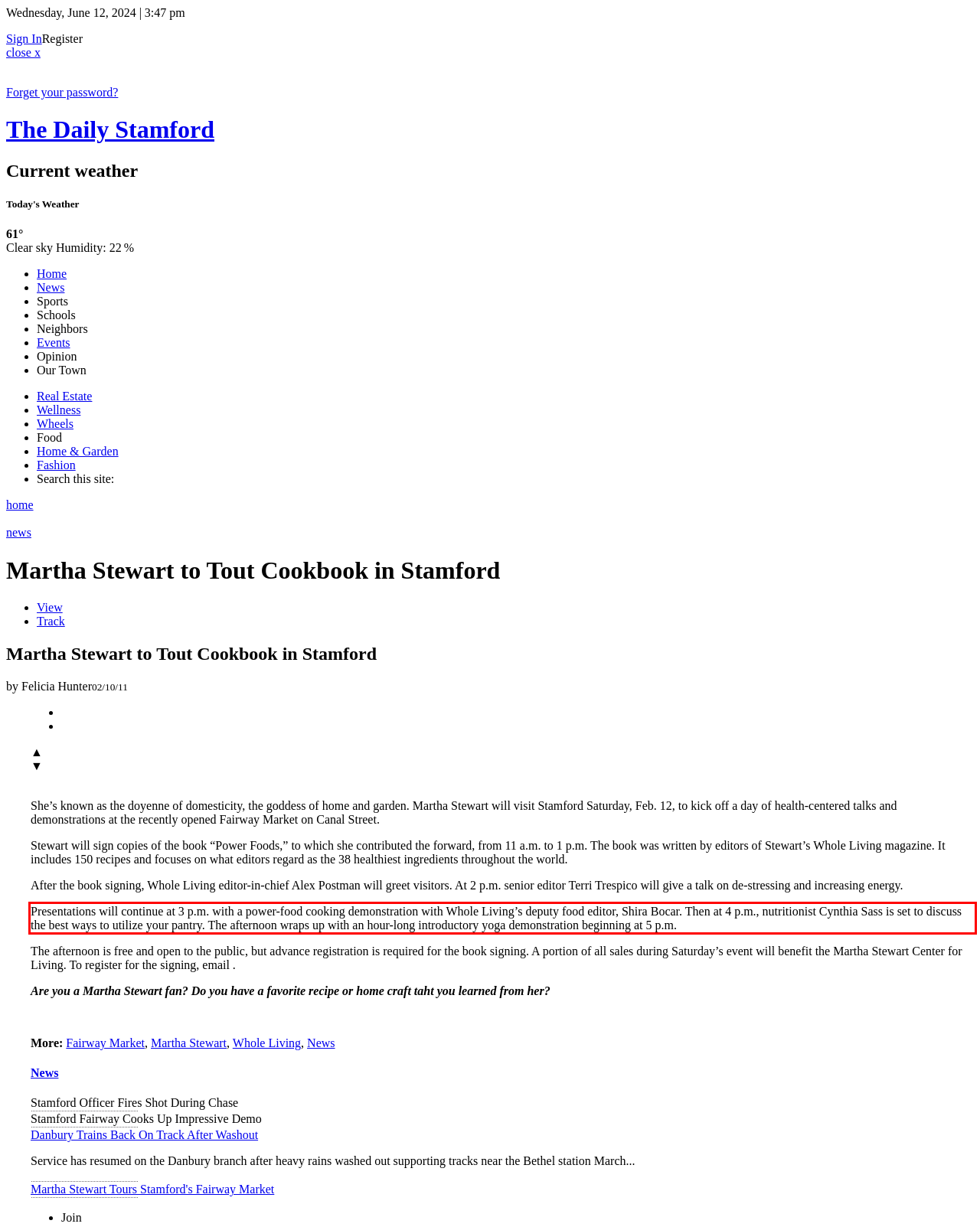You have a screenshot of a webpage, and there is a red bounding box around a UI element. Utilize OCR to extract the text within this red bounding box.

Presentations will continue at 3 p.m. with a power-food cooking demonstration with Whole Living’s deputy food editor, Shira Bocar. Then at 4 p.m., nutritionist Cynthia Sass is set to discuss the best ways to utilize your pantry. The afternoon wraps up with an hour-long introductory yoga demonstration beginning at 5 p.m.